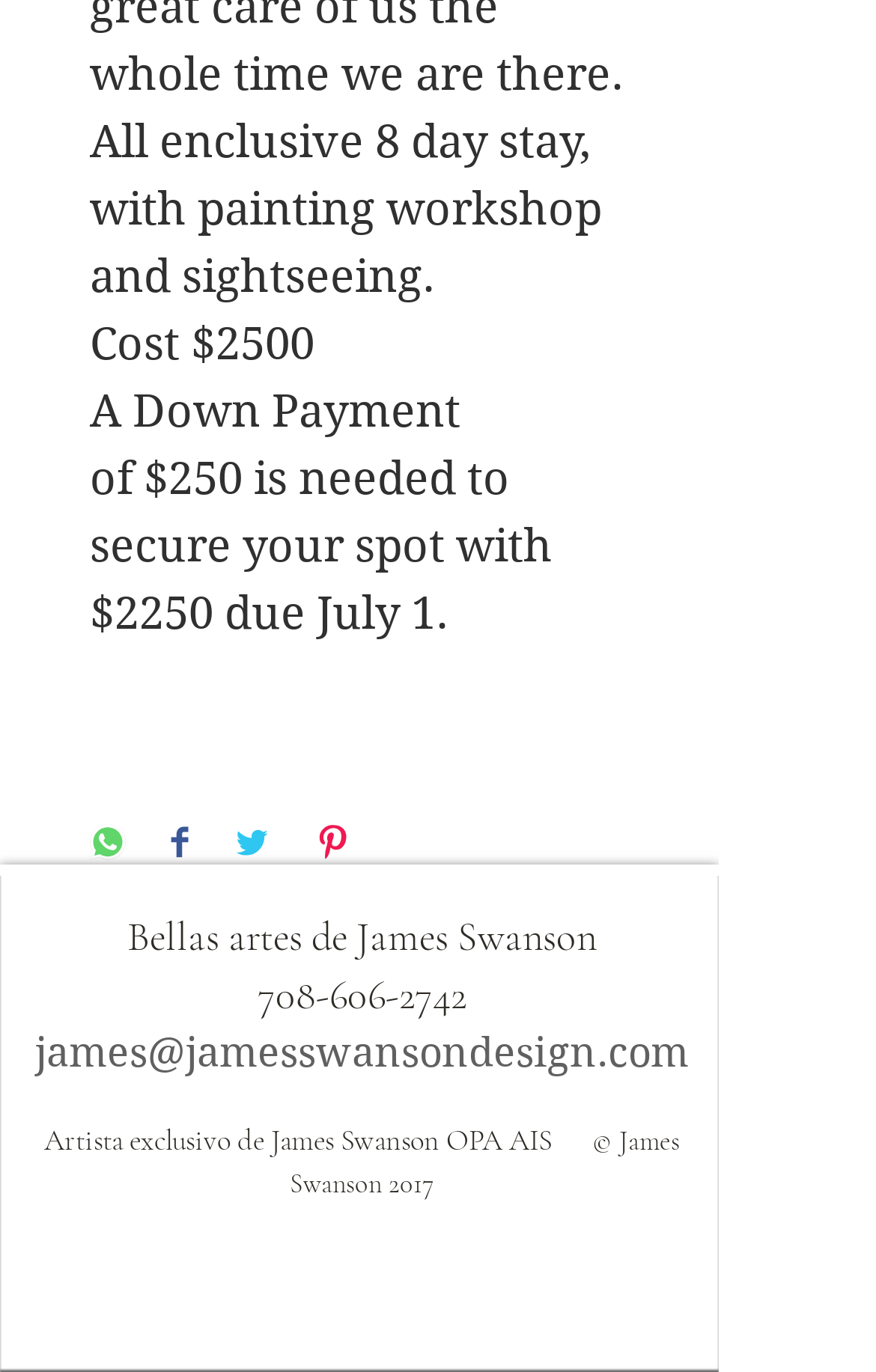Identify the bounding box coordinates for the element you need to click to achieve the following task: "Call 708-606-2742". The coordinates must be four float values ranging from 0 to 1, formatted as [left, top, right, bottom].

[0.294, 0.707, 0.532, 0.743]